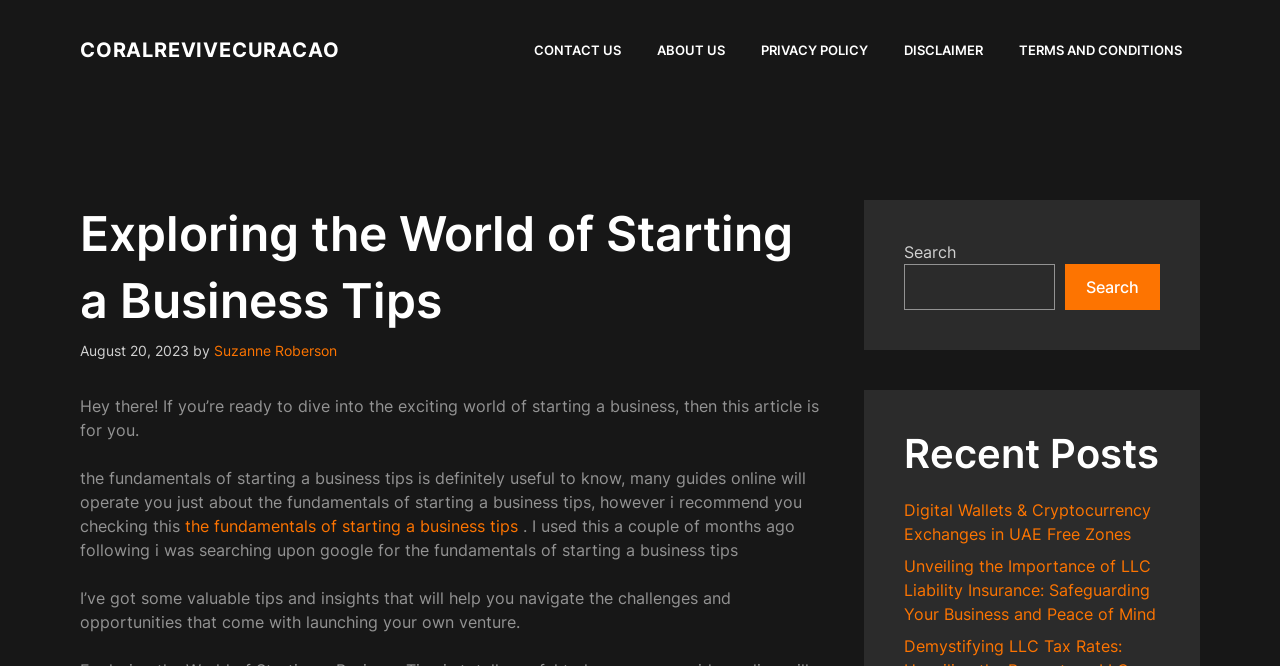What is the topic of the article?
Please provide a detailed and thorough answer to the question.

I found the topic of the article by reading the introductory text, which mentions 'the exciting world of starting a business' and 'the fundamentals of starting a business tips'.